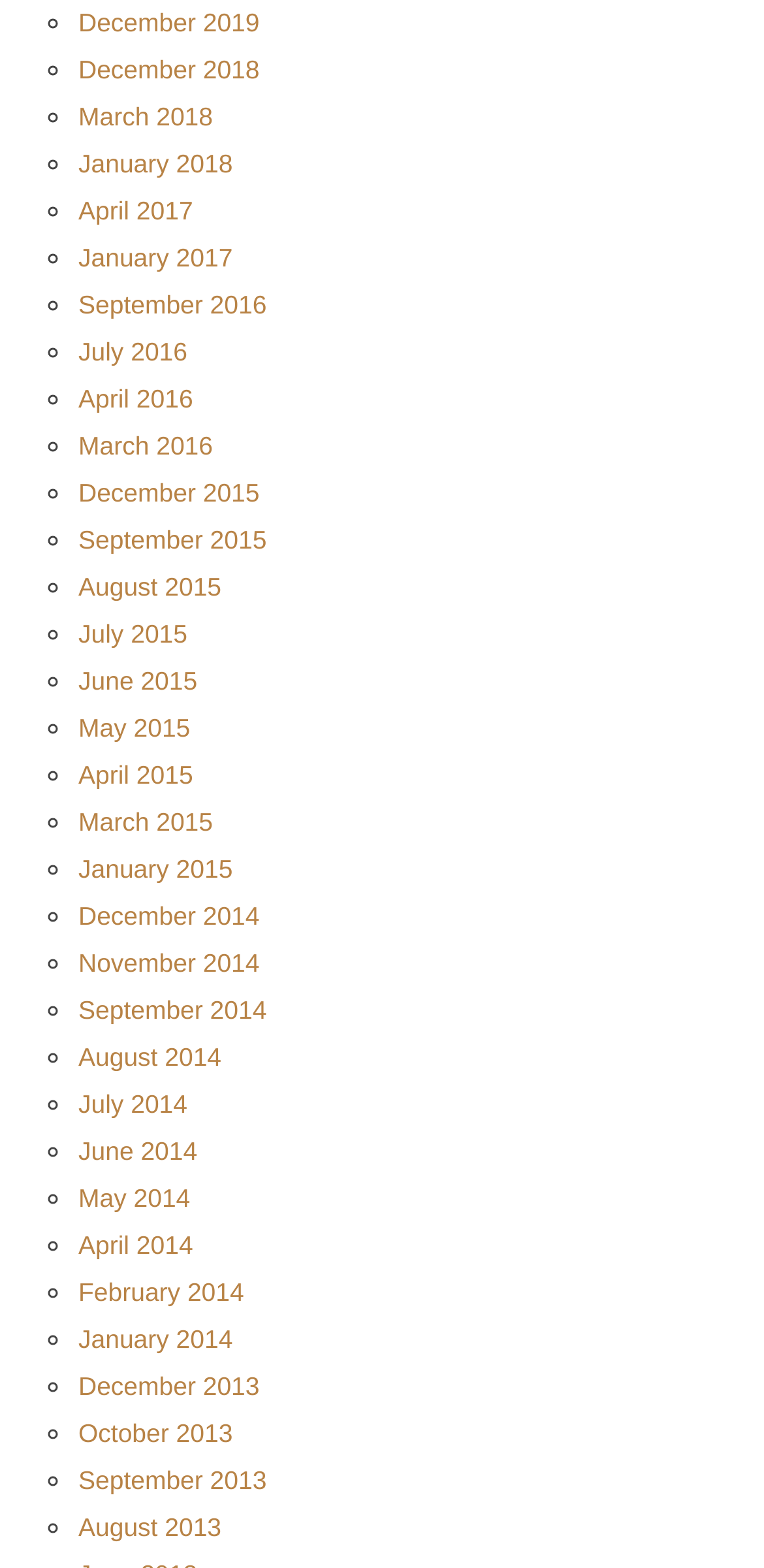How many links are on this webpage?
Answer briefly with a single word or phrase based on the image.

335